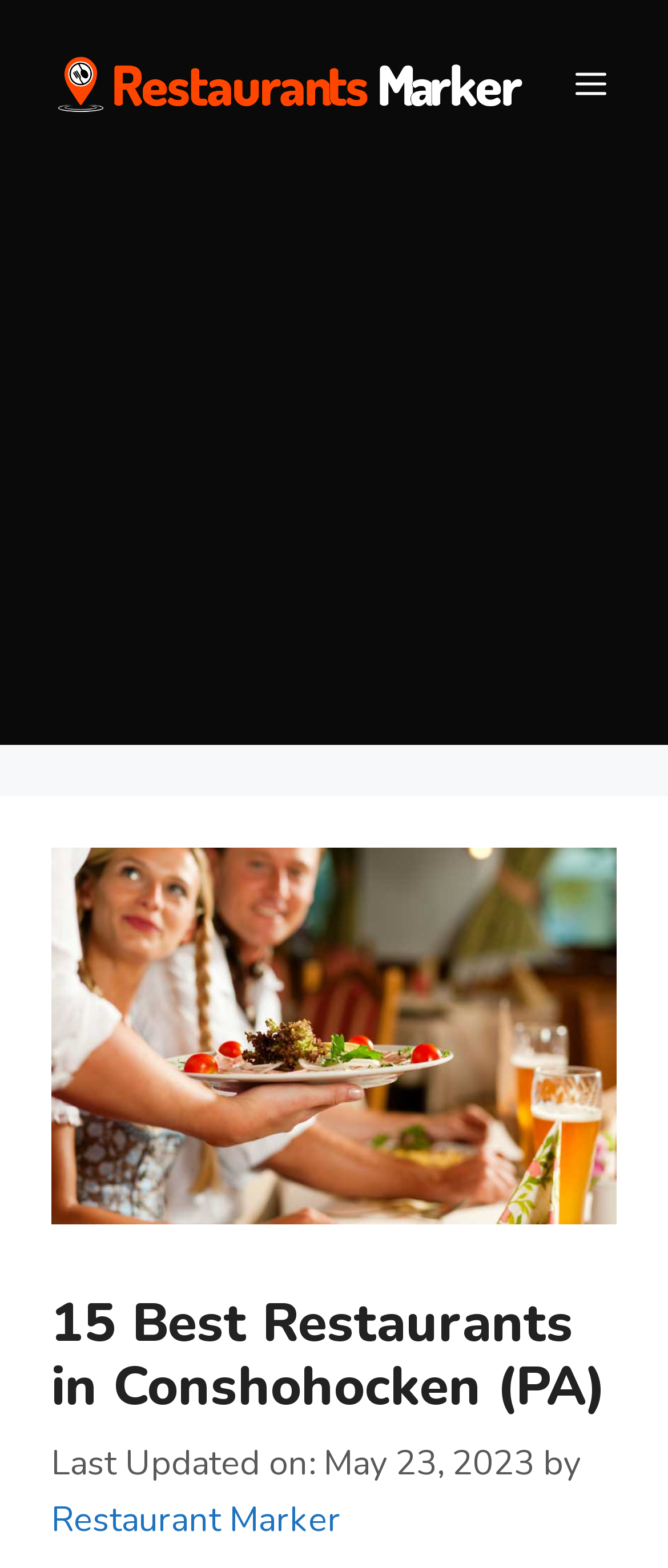Provide the bounding box coordinates, formatted as (top-left x, top-left y, bottom-right x, bottom-right y), with all values being floating point numbers between 0 and 1. Identify the bounding box of the UI element that matches the description: Menu

[0.846, 0.022, 0.923, 0.087]